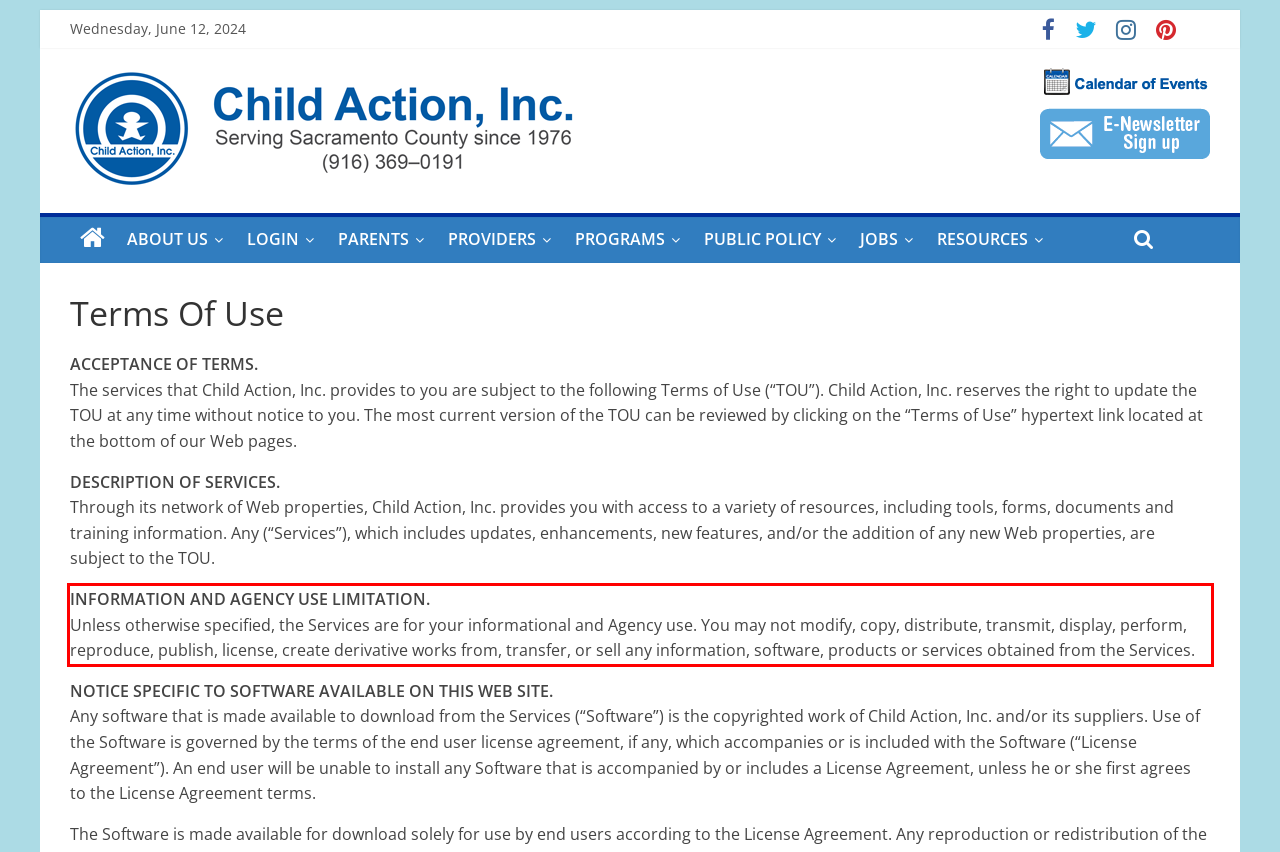Using OCR, extract the text content found within the red bounding box in the given webpage screenshot.

INFORMATION AND AGENCY USE LIMITATION. Unless otherwise specified, the Services are for your informational and Agency use. You may not modify, copy, distribute, transmit, display, perform, reproduce, publish, license, create derivative works from, transfer, or sell any information, software, products or services obtained from the Services.